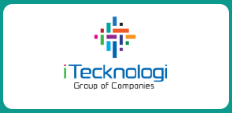What design style is used in the logo of 'iTecknologi Group of Companies'?
Look at the image and provide a short answer using one word or a phrase.

Modern and vibrant